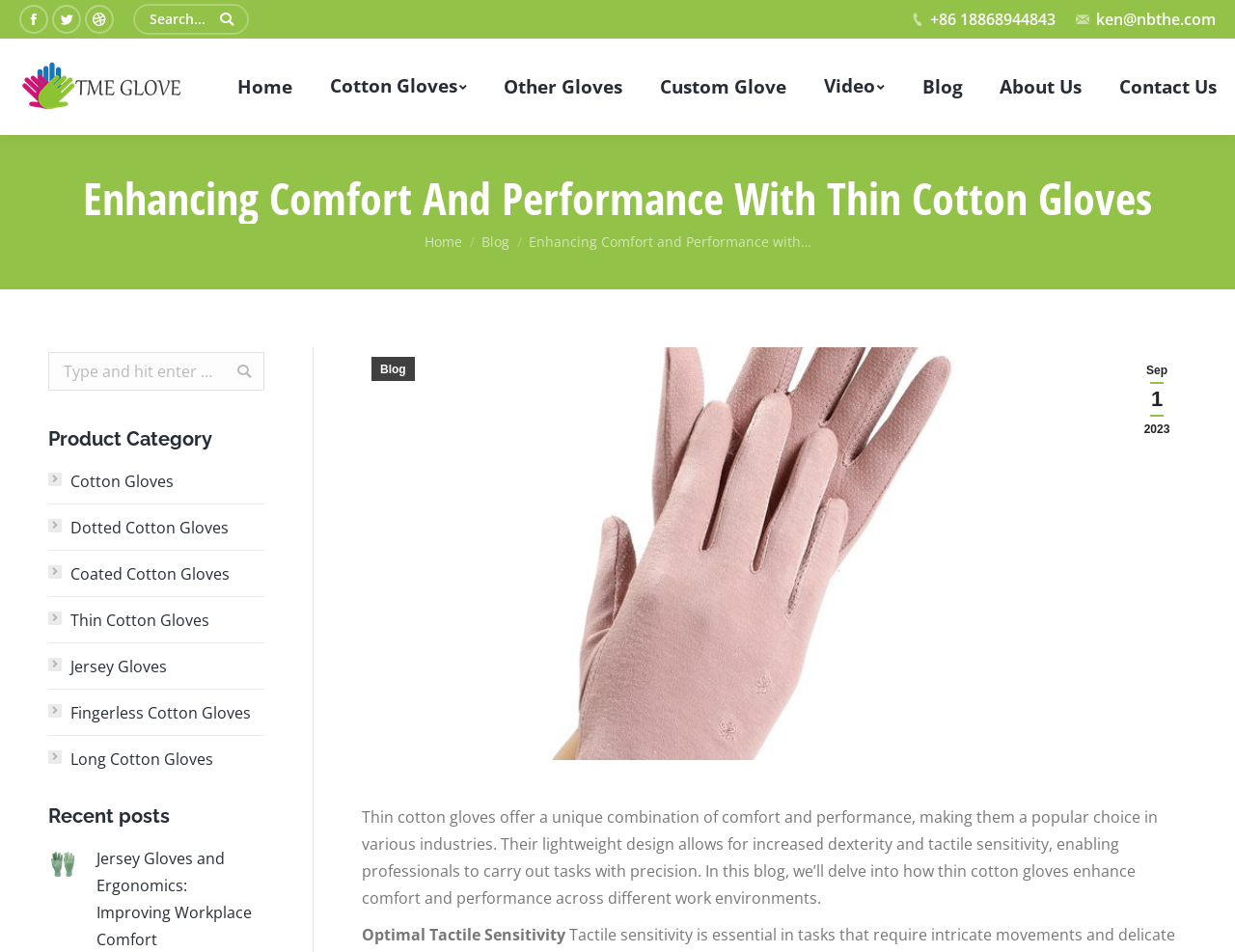Locate the bounding box coordinates of the element that needs to be clicked to carry out the instruction: "Search for cotton gloves". The coordinates should be given as four float numbers ranging from 0 to 1, i.e., [left, top, right, bottom].

[0.108, 0.004, 0.202, 0.036]